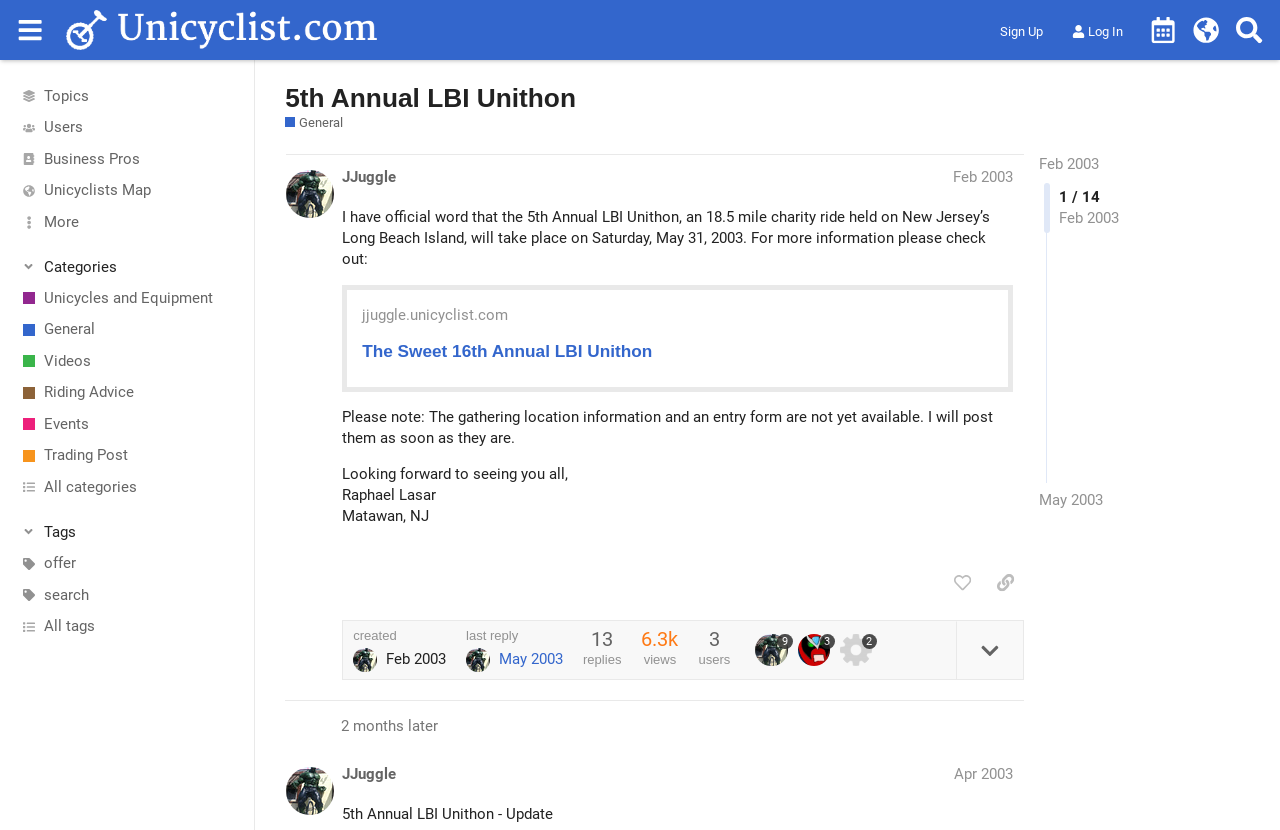Please determine the headline of the webpage and provide its content.

5th Annual LBI Unithon